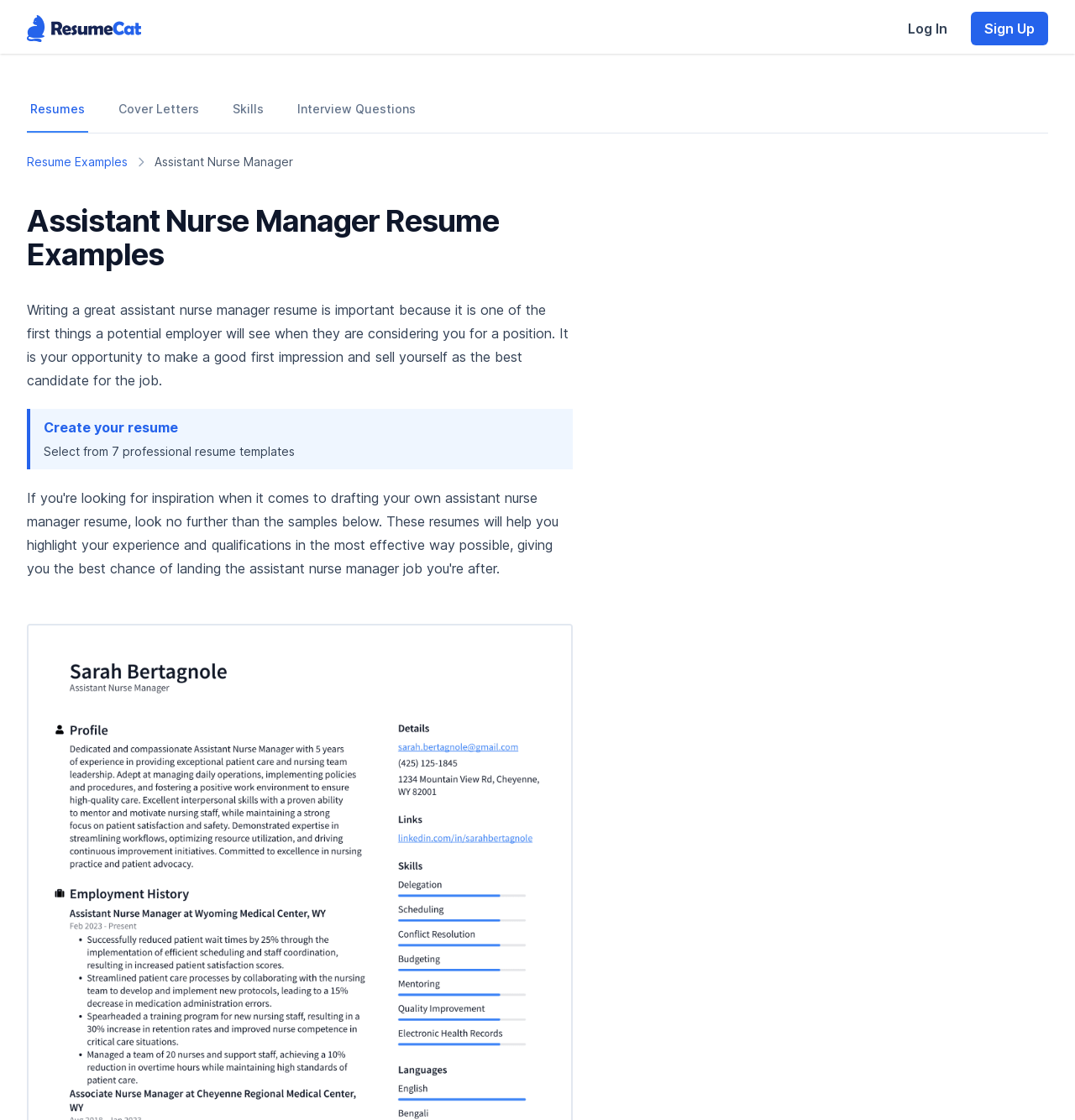What is the purpose of the webpage?
Provide a thorough and detailed answer to the question.

By reading the static text elements on the page, I understood that the webpage is providing guidance on writing a great assistant nurse manager resume and offering resume examples and templates to help users create their own resumes, indicating that the purpose of the webpage is to provide resume examples and assist users in creating their own.